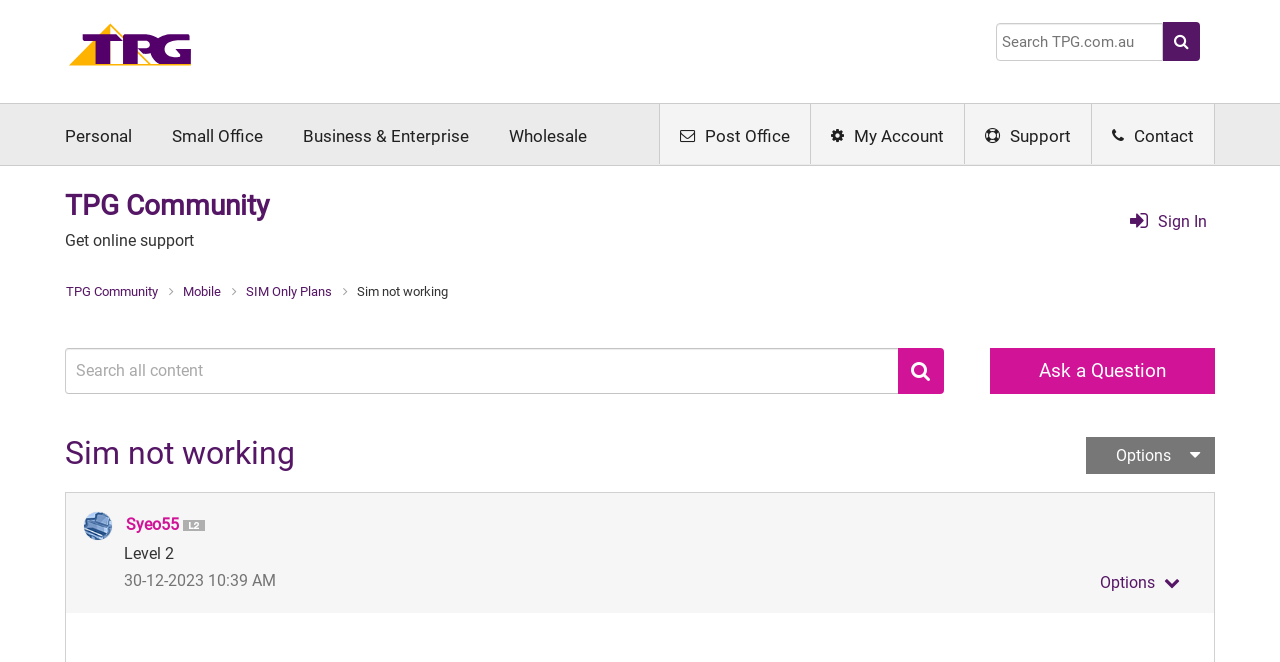Please indicate the bounding box coordinates for the clickable area to complete the following task: "View Profile of Syeo55". The coordinates should be specified as four float numbers between 0 and 1, i.e., [left, top, right, bottom].

[0.098, 0.778, 0.14, 0.807]